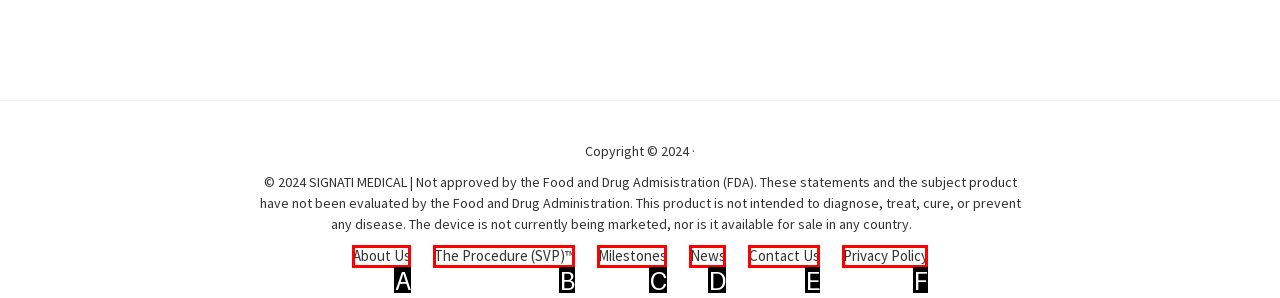Which option corresponds to the following element description: segreteria@sipav.org?
Please provide the letter of the correct choice.

None